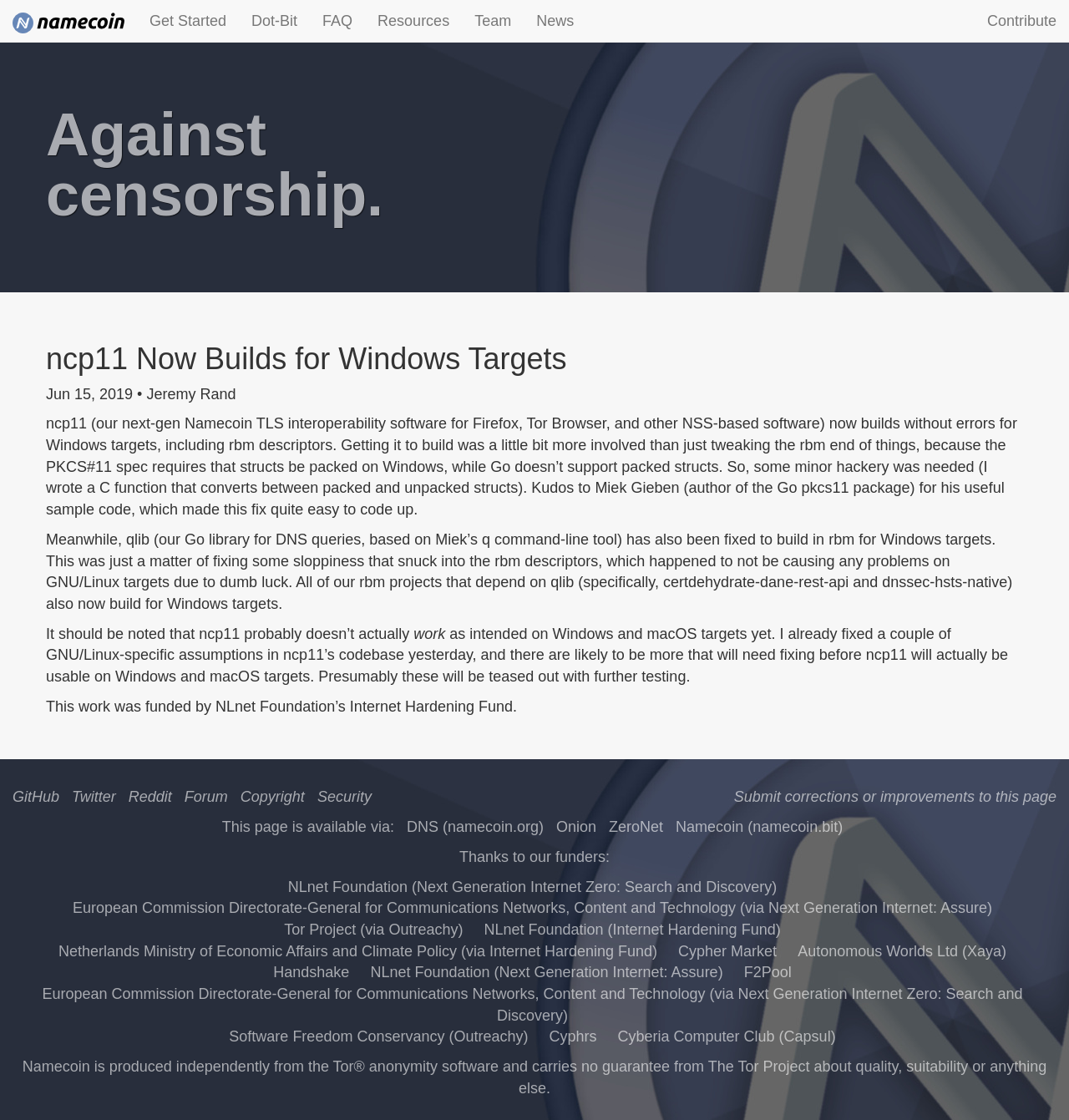Identify the bounding box coordinates of the clickable region to carry out the given instruction: "Go to the FAQ page".

[0.29, 0.0, 0.341, 0.037]